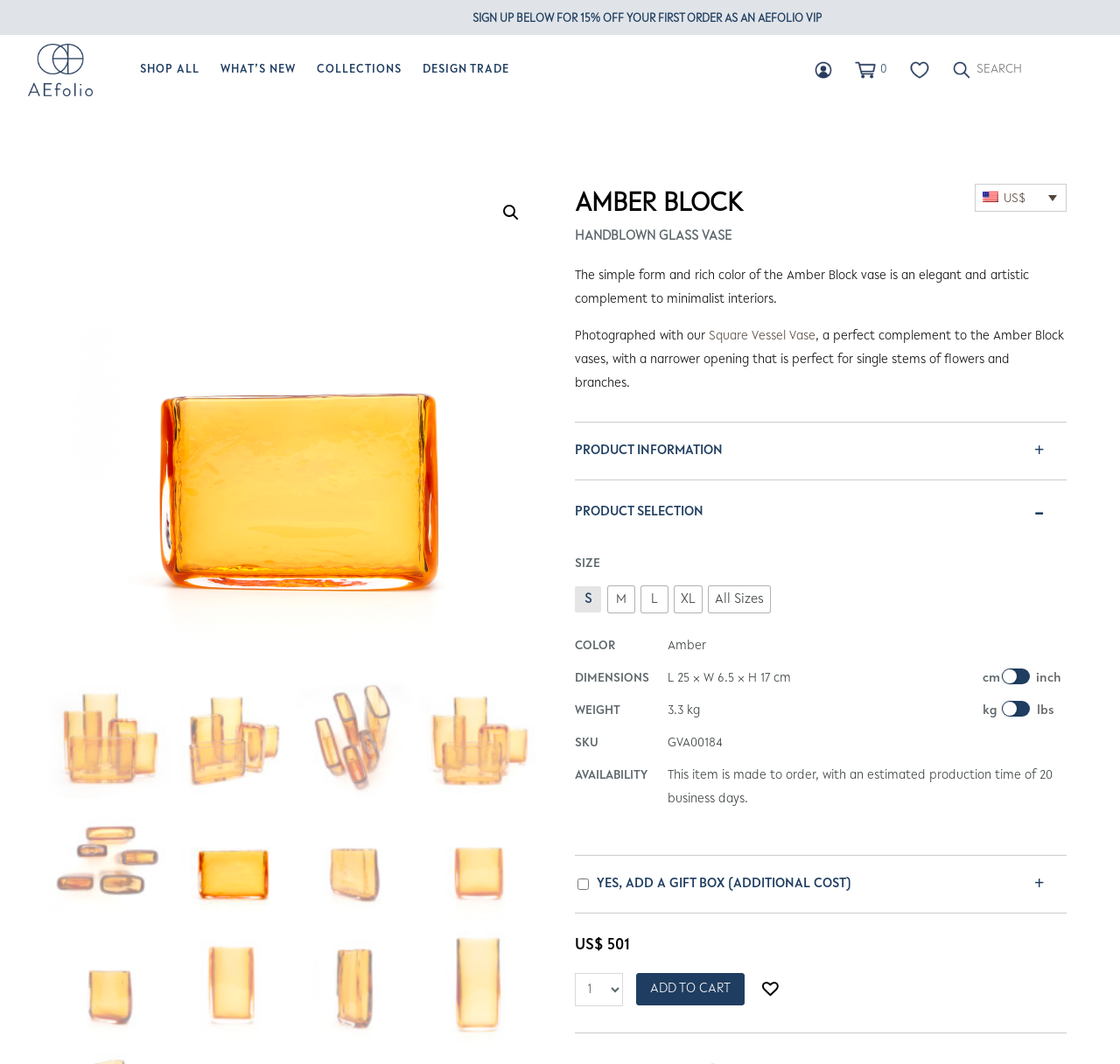Identify and provide the text content of the webpage's primary headline.

AMBER BLOCK
HANDBLOWN GLASS VASE